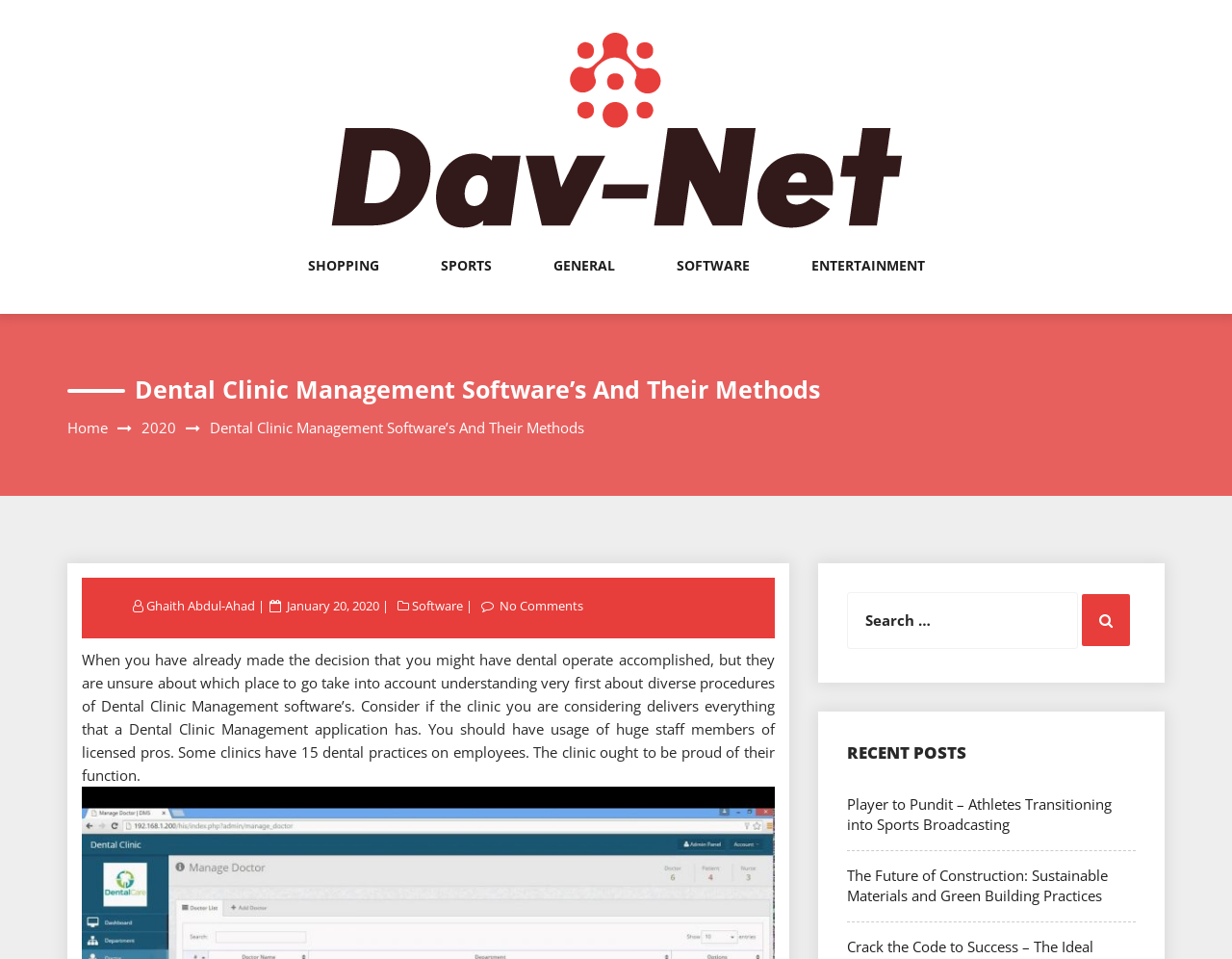What is the purpose of the search box?
Could you answer the question in a detailed manner, providing as much information as possible?

The purpose of the search box can be determined by looking at its location and the text 'Search for:' next to it. The search box is located at the bottom of the webpage, and it is likely used to search for articles on the website.